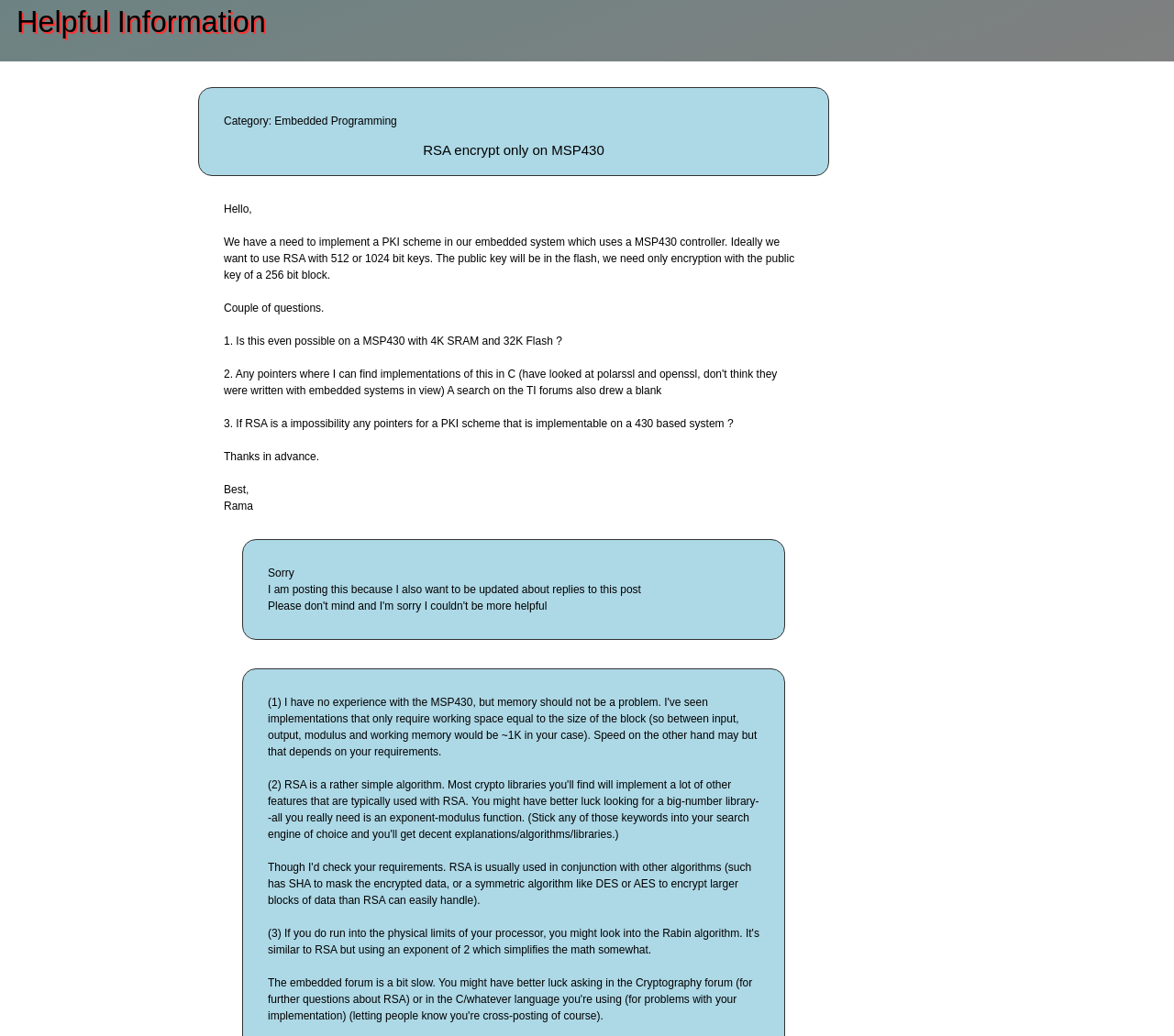Identify the headline of the webpage and generate its text content.

Hello,

We have a need to implement a PKI scheme in our embedded system which uses a MSP430 controller. Ideally we want to use RSA with 512 or 1024 bit keys. The public key will be in the flash, we need only encryption with the public key of a 256 bit block.

Couple of questions.

1. Is this even possible on a MSP430 with 4K SRAM and 32K Flash ?

2. Any pointers where I can find implementations of this in C (have looked at polarssl and openssl, don't think they were written with embedded systems in view) A search on the TI forums also drew a blank

3. If RSA is a impossibility any pointers for a PKI scheme that is implementable on a 430 based system ?

Thanks in advance.

Best,
Rama